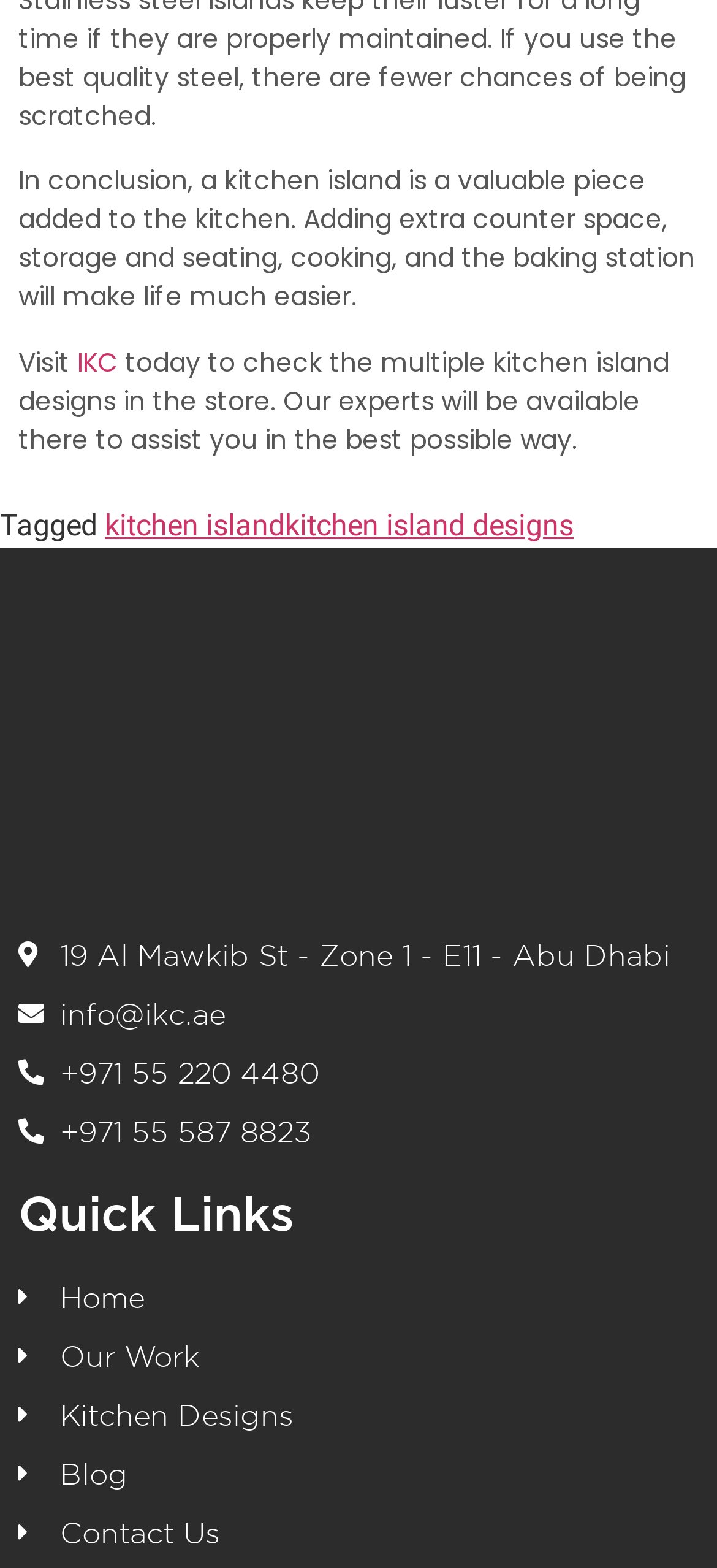What is the topic of the article?
Based on the image, give a concise answer in the form of a single word or short phrase.

Kitchen island